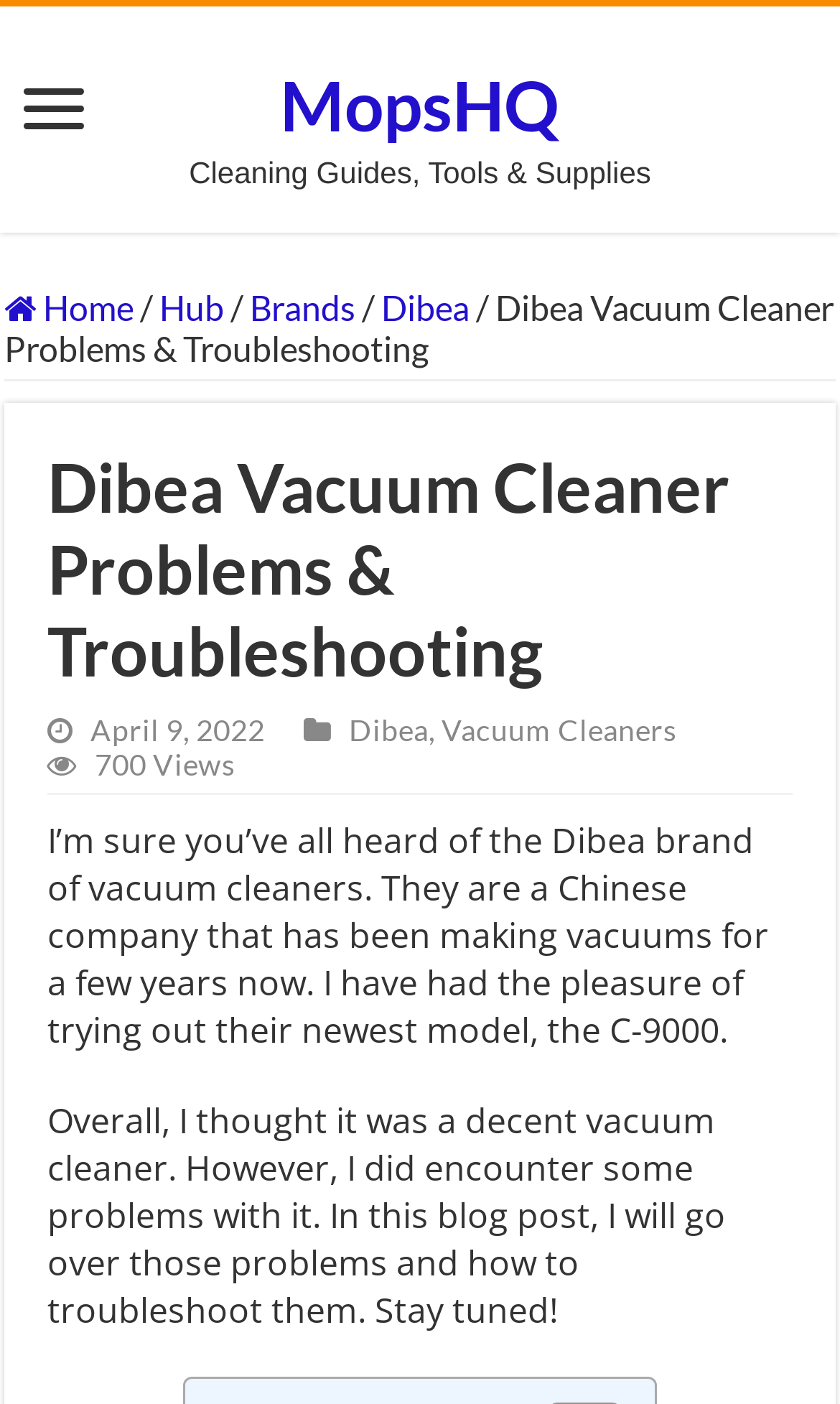How many views does the article have? Look at the image and give a one-word or short phrase answer.

700 Views